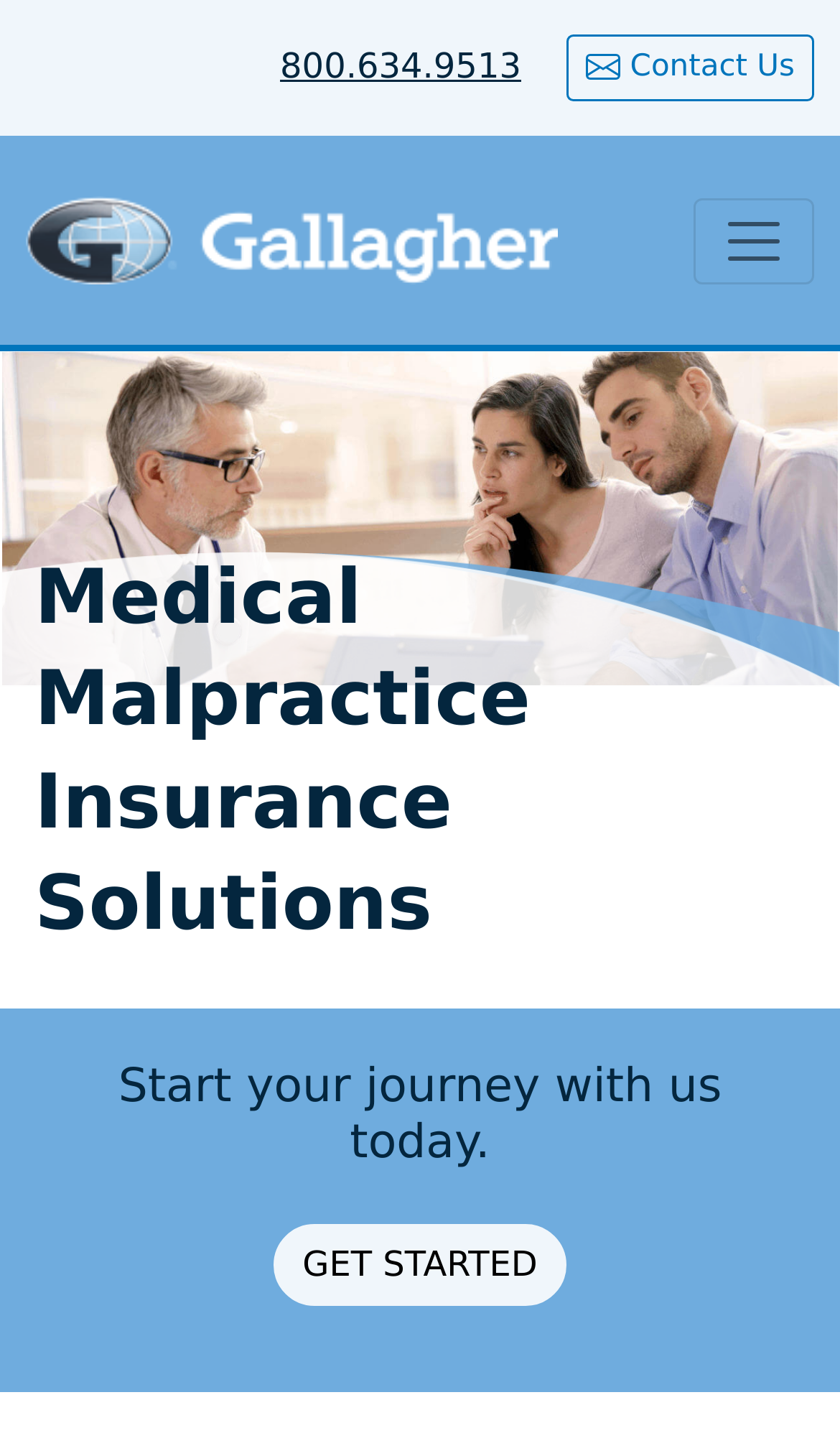Locate the UI element described as follows: "800.634.9513". Return the bounding box coordinates as four float numbers between 0 and 1 in the order [left, top, right, bottom].

[0.313, 0.019, 0.641, 0.071]